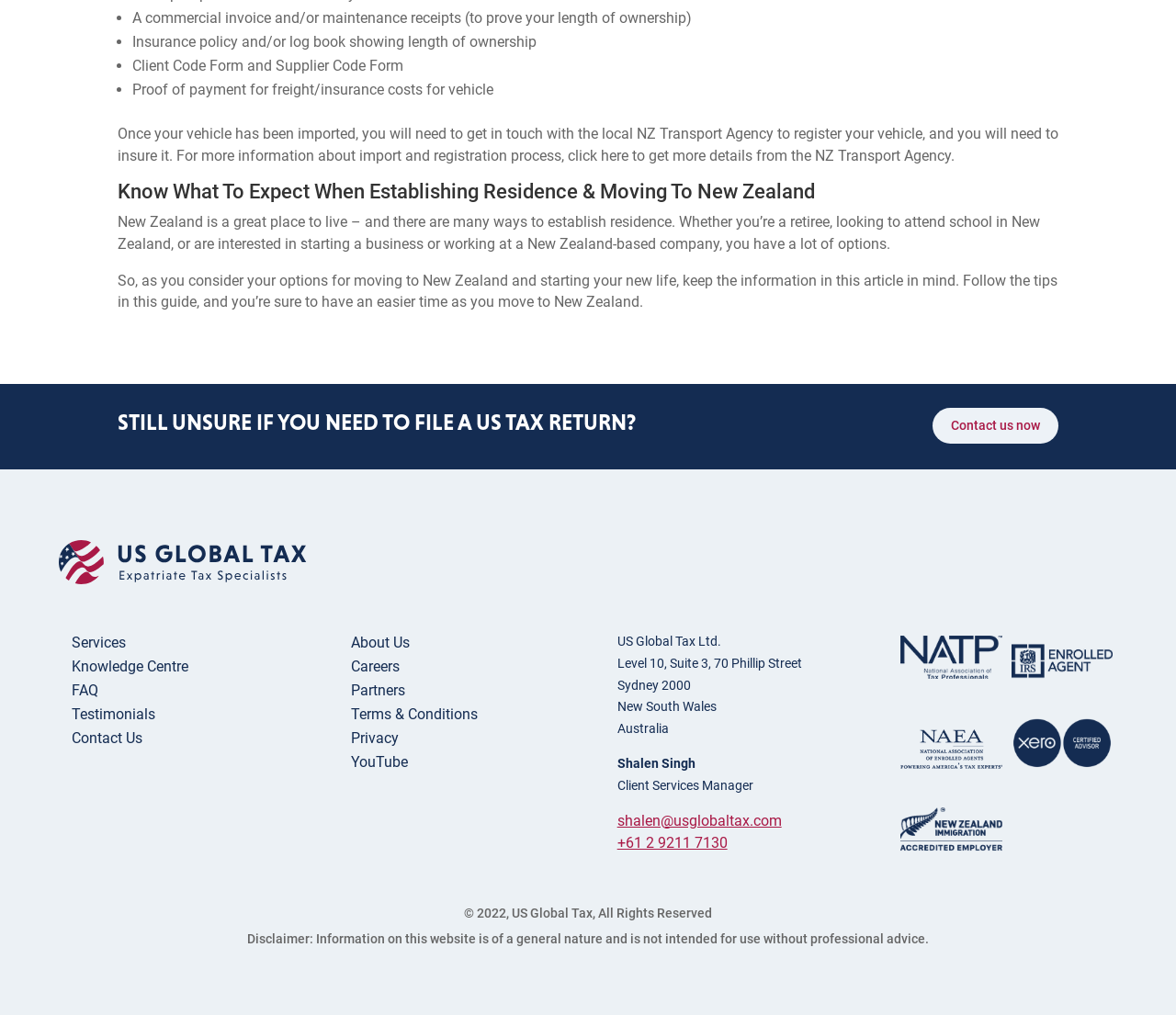Identify the bounding box for the UI element that is described as follows: "984 279-DIRT(3479)".

None